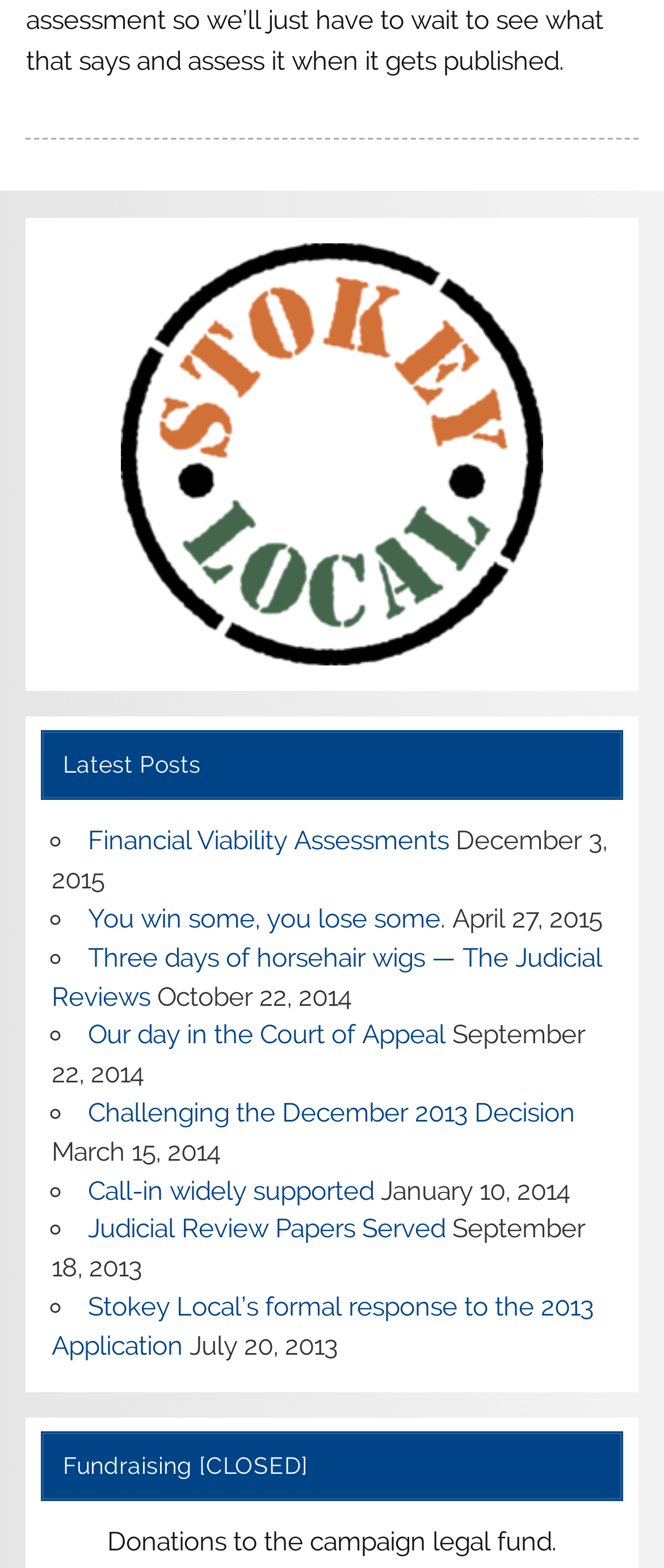Predict the bounding box of the UI element based on the description: "Judicial Review Papers Served". The coordinates should be four float numbers between 0 and 1, formatted as [left, top, right, bottom].

[0.132, 0.774, 0.671, 0.794]